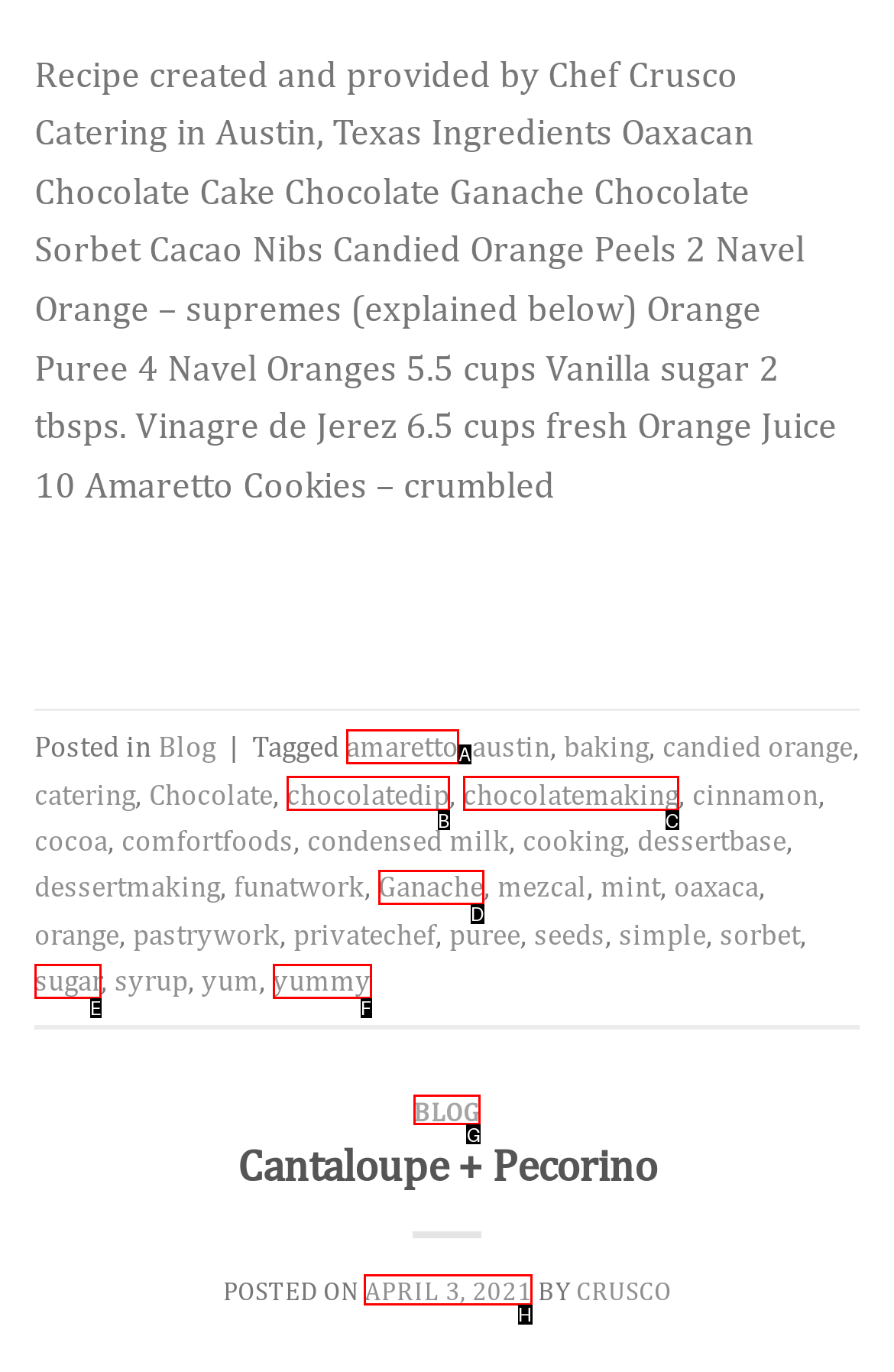Given the task: Check the date of the post, point out the letter of the appropriate UI element from the marked options in the screenshot.

H